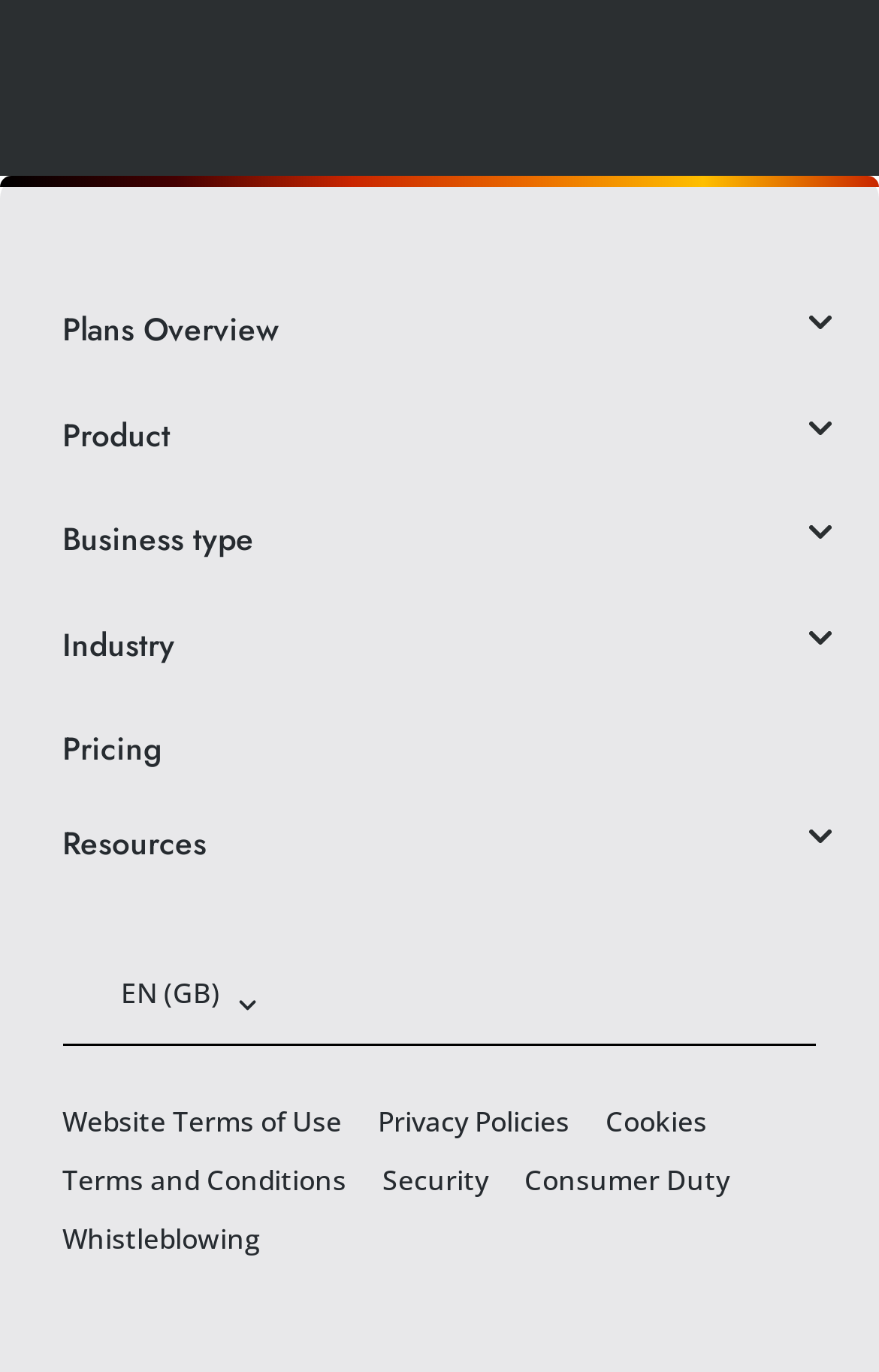Identify the bounding box coordinates of the element that should be clicked to fulfill this task: "Learn about security". The coordinates should be provided as four float numbers between 0 and 1, i.e., [left, top, right, bottom].

[0.435, 0.846, 0.556, 0.876]